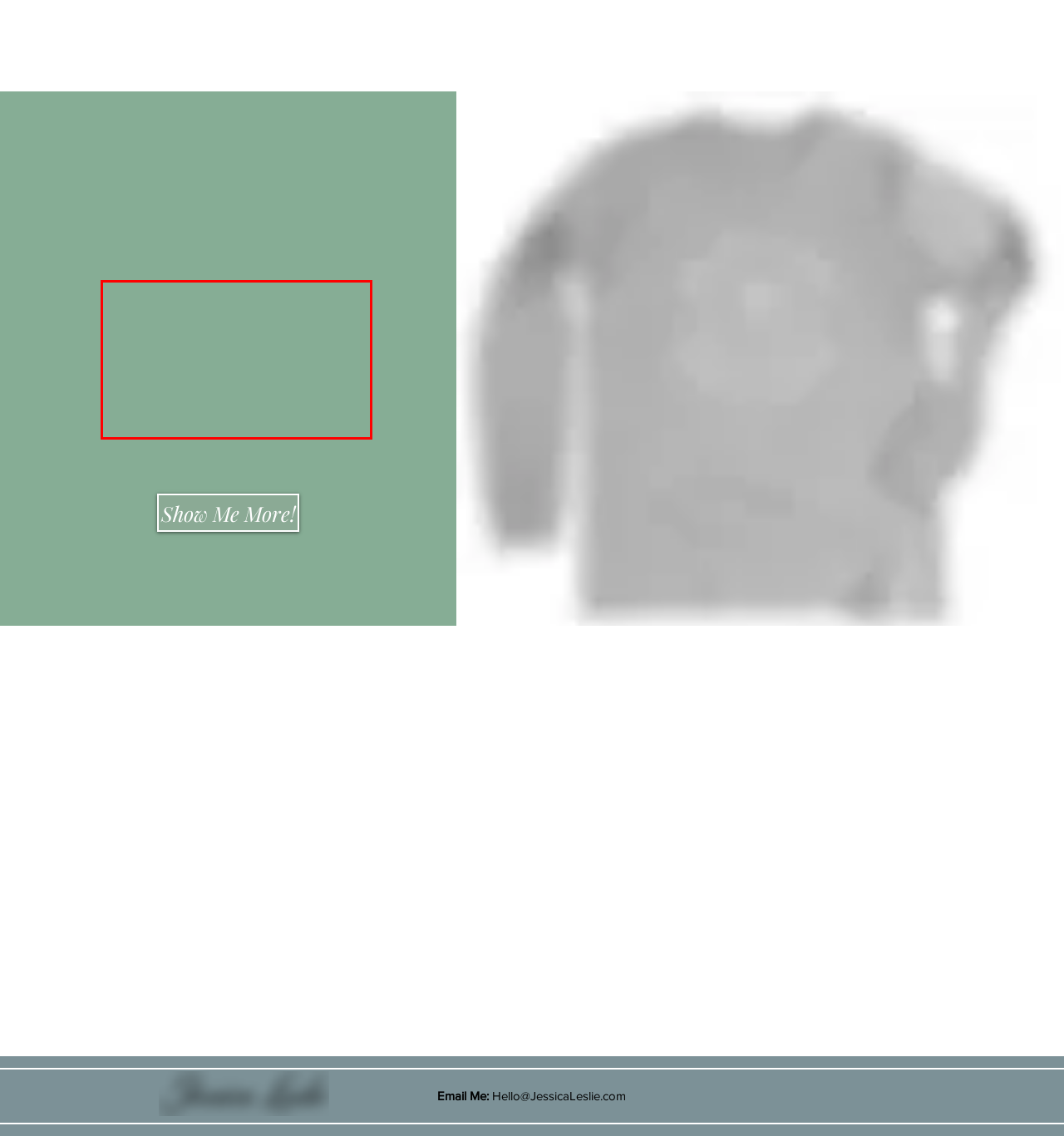You are given a screenshot showing a webpage with a red bounding box. Perform OCR to capture the text within the red bounding box.

Check out Jess's official merchandise inspired by people for purposeful living. Click the link below to find more designs by Jess Hanaghan.